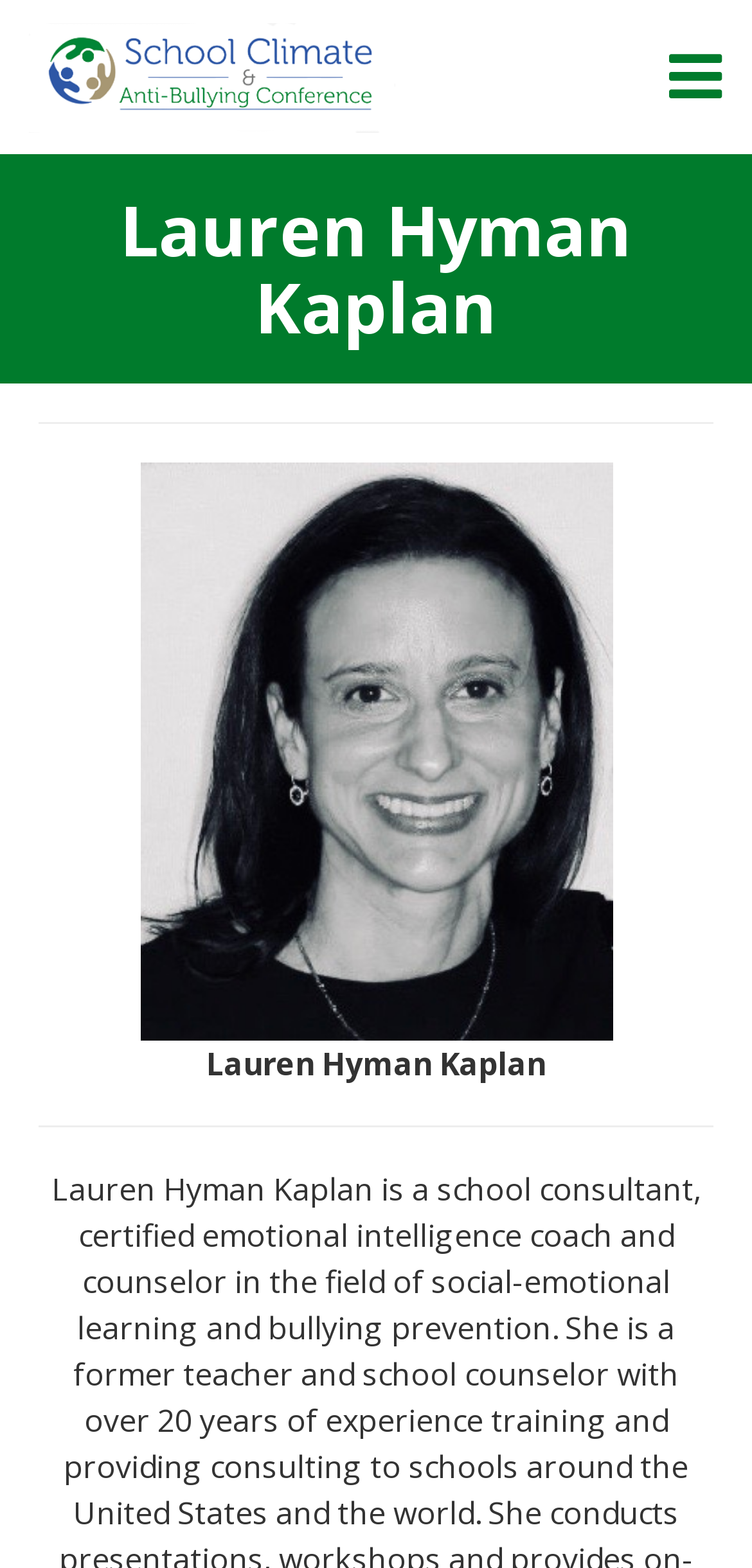How many horizontal separators are on the webpage?
Look at the image and respond with a single word or a short phrase.

2